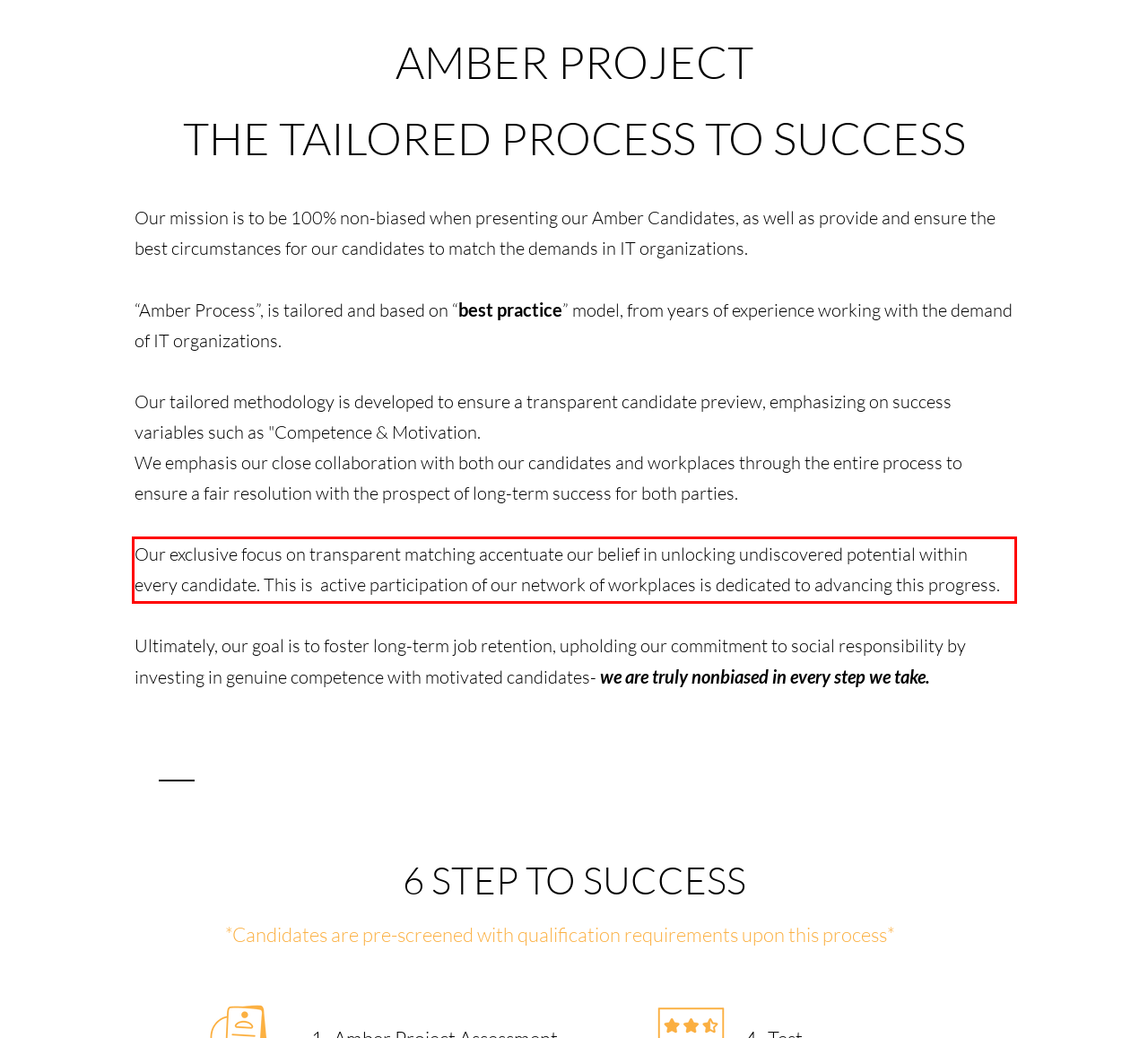Please identify the text within the red rectangular bounding box in the provided webpage screenshot.

Our exclusive focus on transparent matching accentuate our belief in unlocking undiscovered potential within every candidate. This is active participation of our network of workplaces is dedicated to advancing this progress.